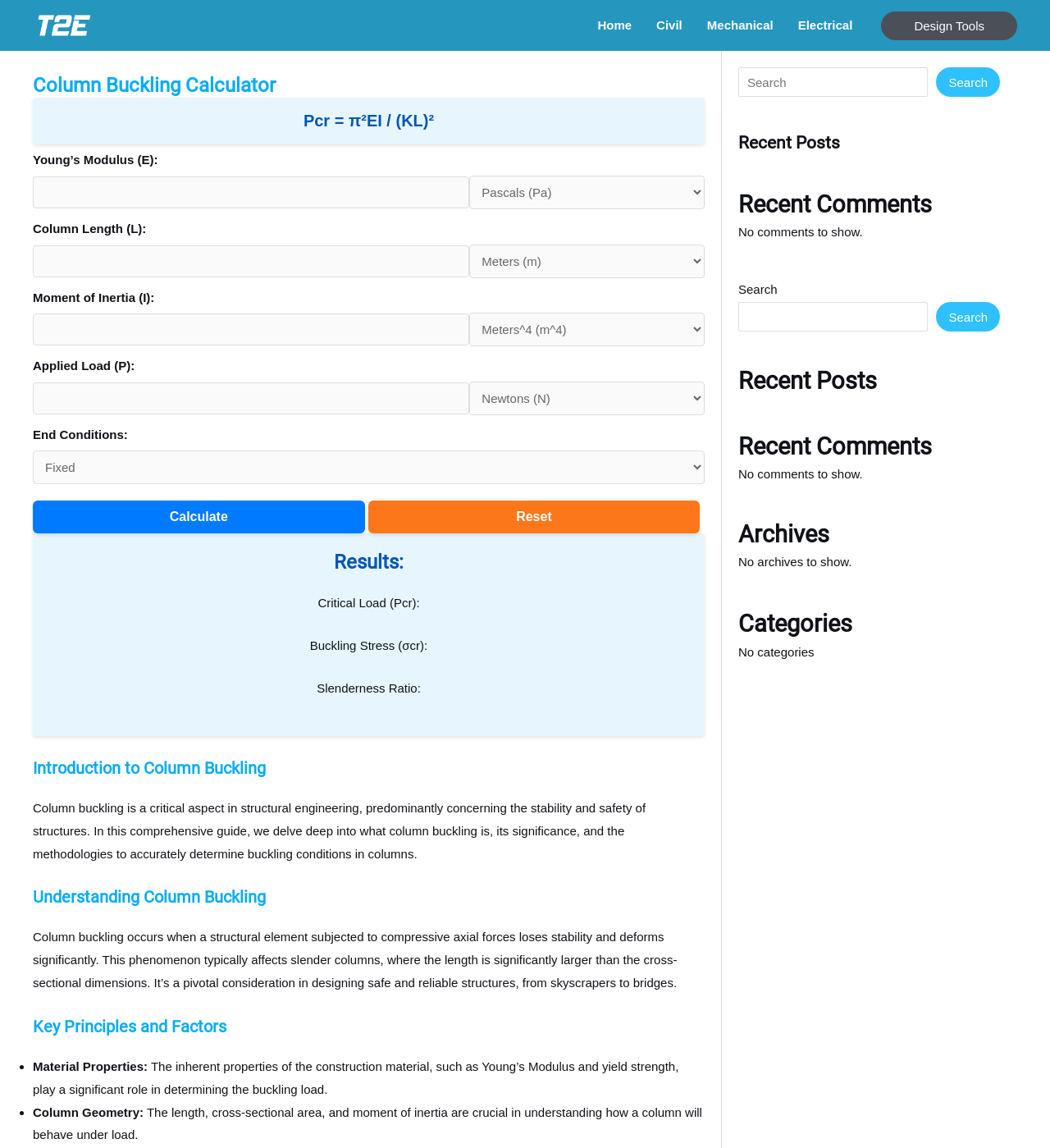Please locate the bounding box coordinates of the element that needs to be clicked to achieve the following instruction: "Search for something". The coordinates should be four float numbers between 0 and 1, i.e., [left, top, right, bottom].

[0.703, 0.059, 0.884, 0.084]